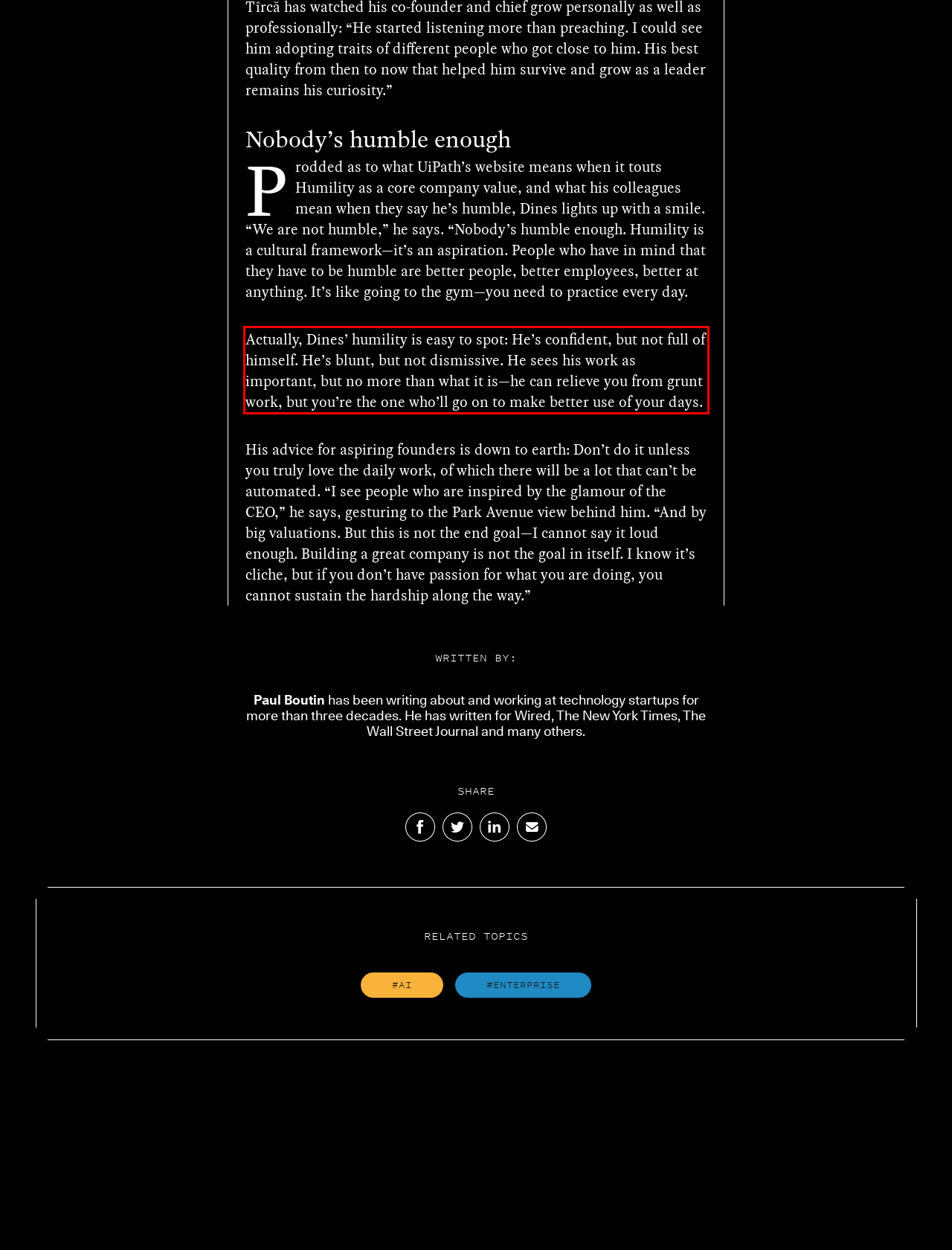Review the webpage screenshot provided, and perform OCR to extract the text from the red bounding box.

Actually, Dines’ humility is easy to spot: He’s confident, but not full of himself. He’s blunt, but not dismissive. He sees his work as important, but no more than what it is—he can relieve you from grunt work, but you’re the one who’ll go on to make better use of your days.